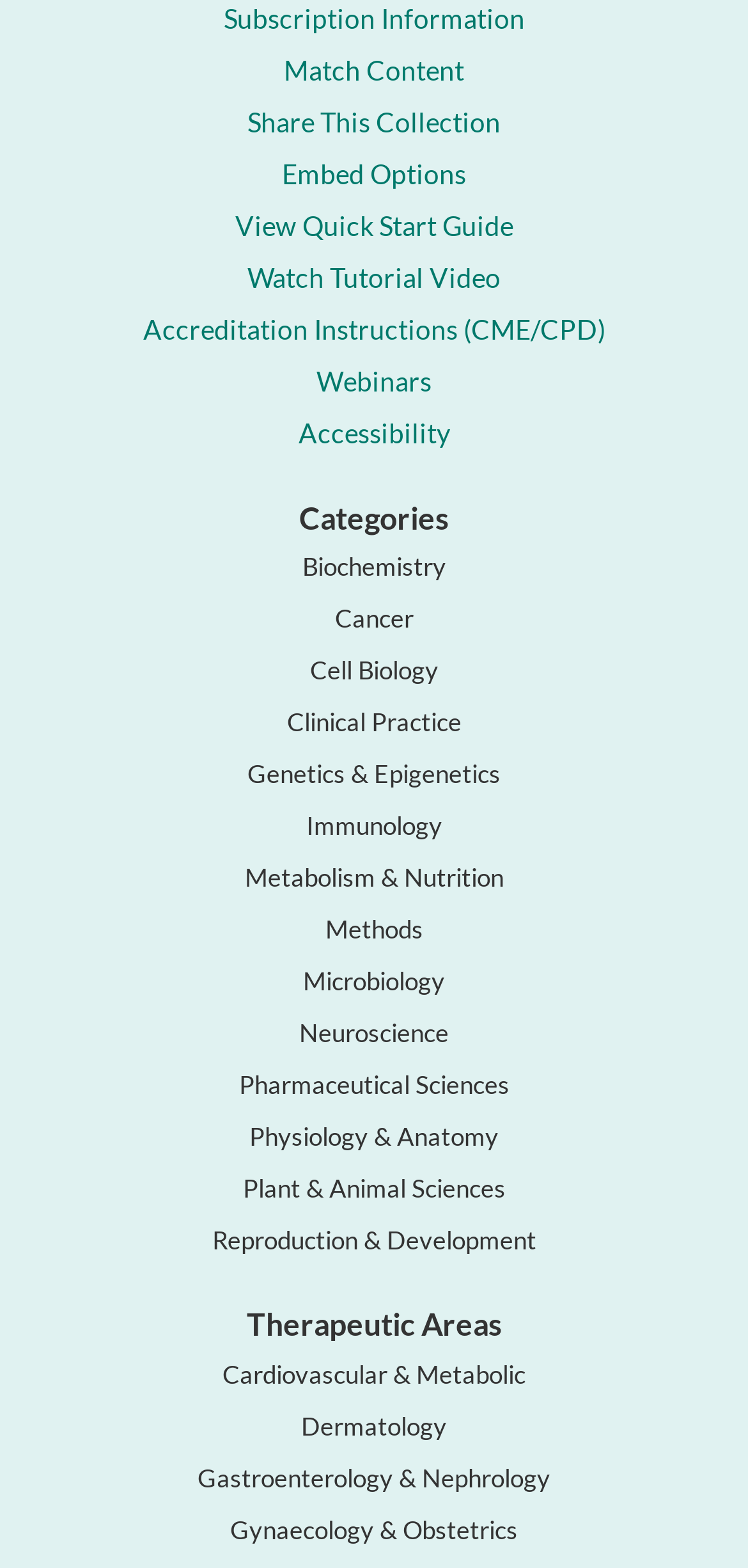Find the bounding box coordinates for the area that should be clicked to accomplish the instruction: "View larger image".

None